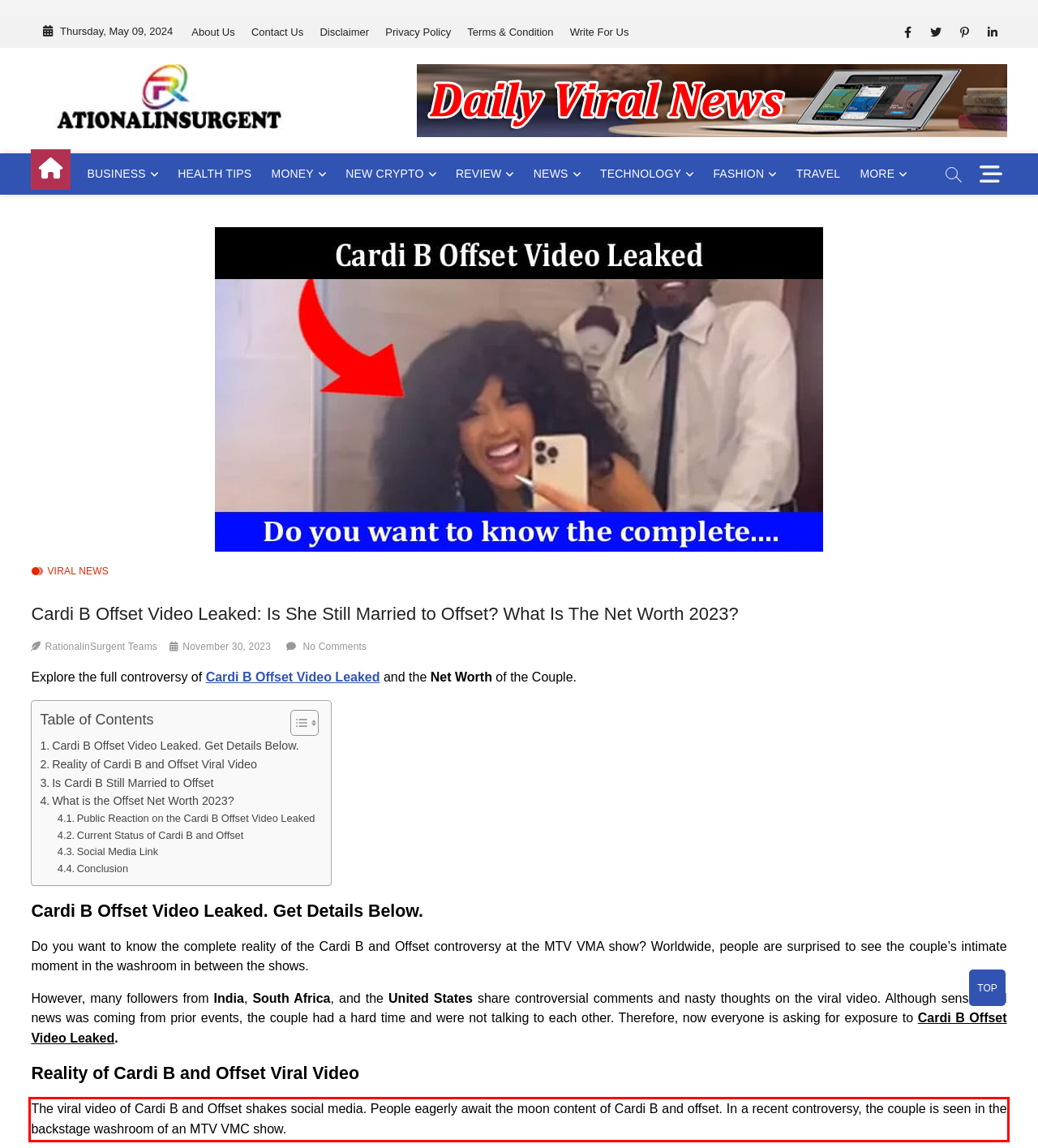Analyze the red bounding box in the provided webpage screenshot and generate the text content contained within.

The viral video of Cardi B and Offset shakes social media. People eagerly await the moon content of Cardi B and offset. In a recent controversy, the couple is seen in the backstage washroom of an MTV VMC show.